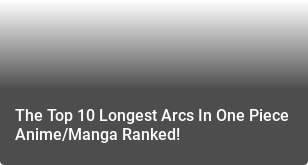Describe every significant element in the image thoroughly.

The image features a headline that reads, "The Top 10 Longest Arcs In One Piece Anime/Manga Ranked!" This captivating title suggests an insightful article or listicle focused on analyzing and ranking the longest story arcs within the beloved One Piece series, which is renowned for its extensive and intricate narratives. Fans of the anime and manga are likely to find valuable information and discussions about their favorite arcs, potentially exploring themes, character developments, and significant plot points that contribute to the longevity and popularity of One Piece. The design of the image combines a gradient background with bold, white text, ensuring that the title stands out and draws in readers.